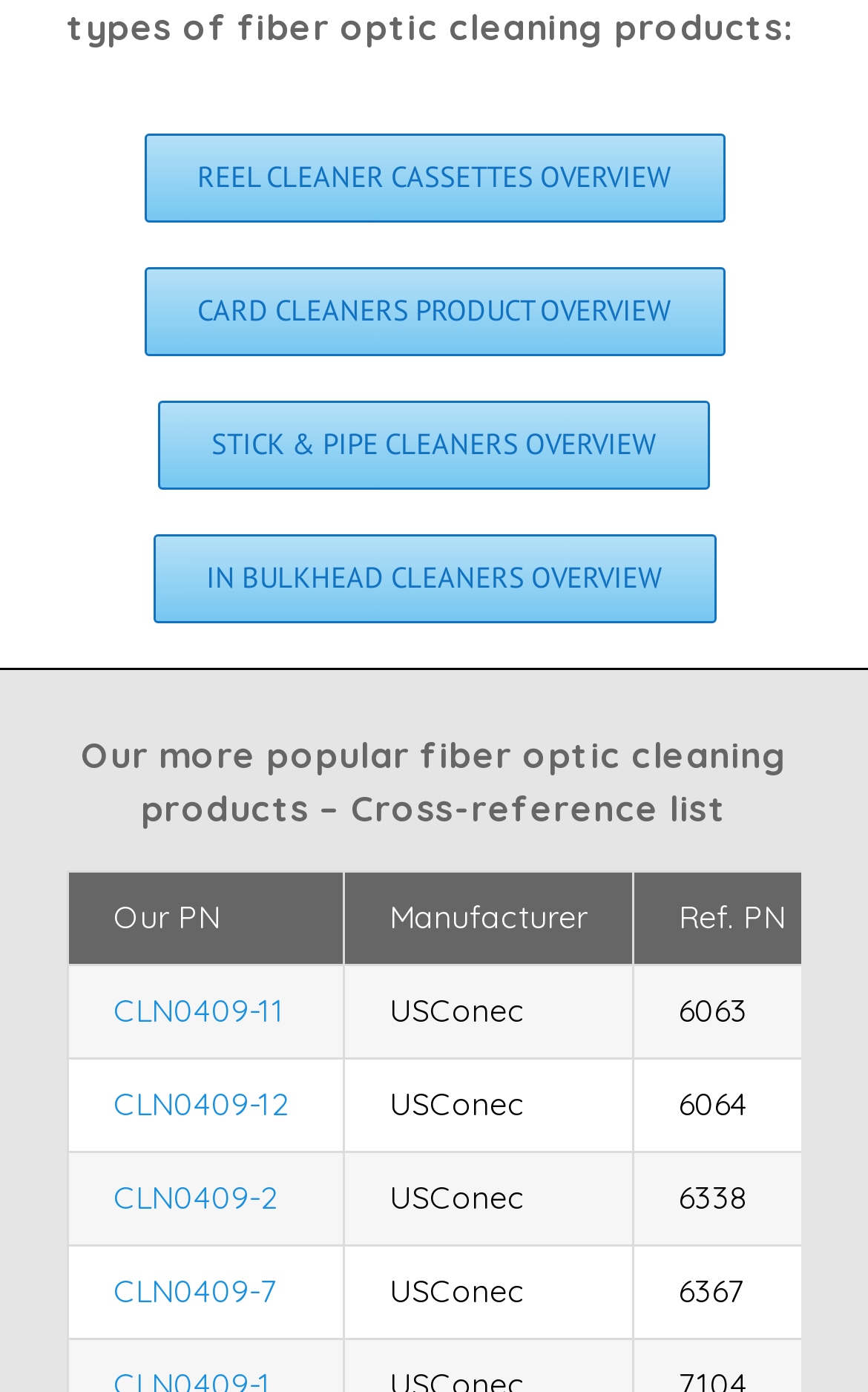What is the reference part number for CLN0409-11? Analyze the screenshot and reply with just one word or a short phrase.

6063